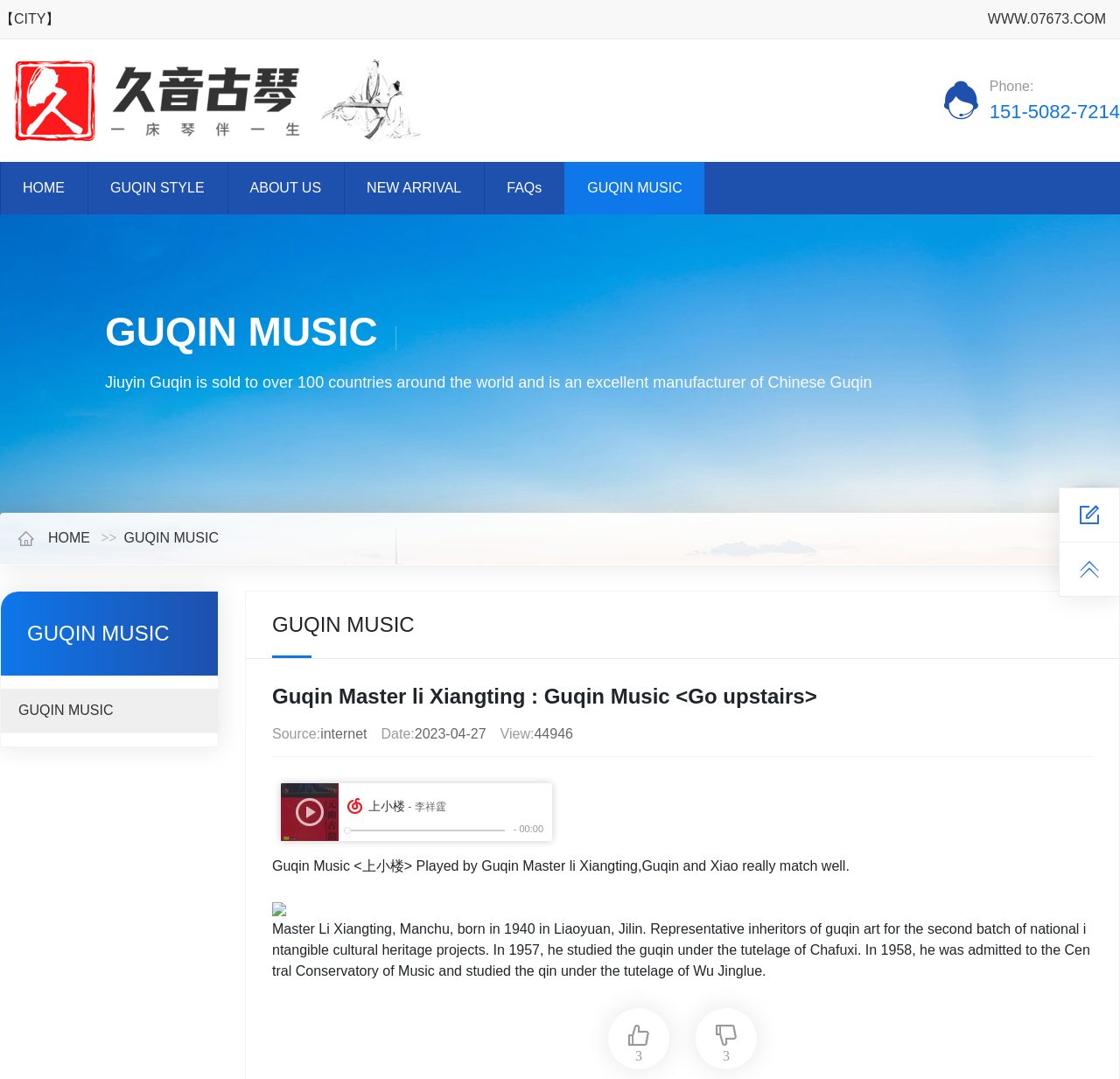Show the bounding box coordinates for the element that needs to be clicked to execute the following instruction: "Visit the 'GUQIN STYLE' page". Provide the coordinates in the form of four float numbers between 0 and 1, i.e., [left, top, right, bottom].

[0.079, 0.15, 0.202, 0.199]